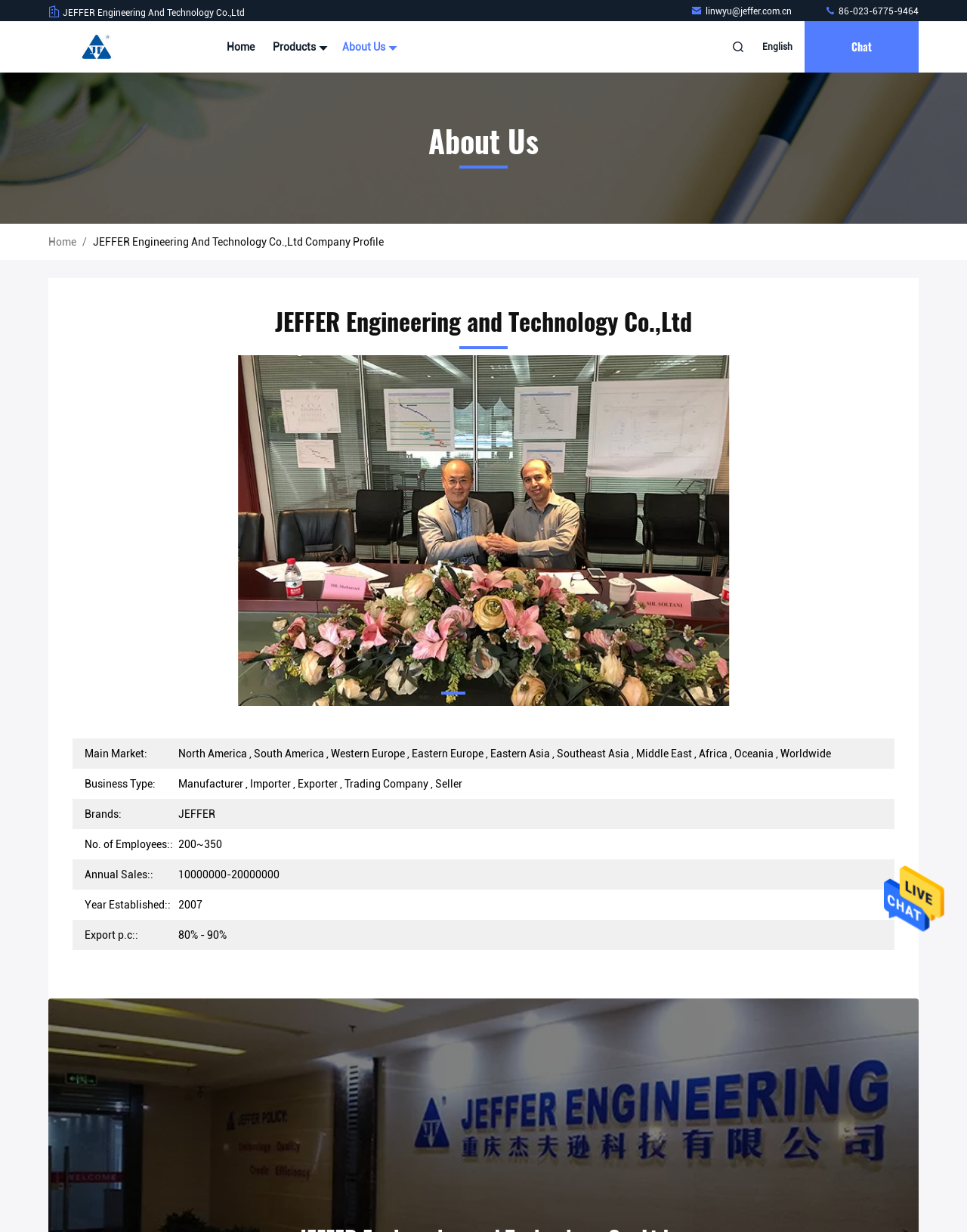Generate a comprehensive description of the webpage content.

The webpage is about JEFFER Engineering and Technology Co., Ltd, a company that supplies industrial glass furnaces and electric glass furnaces. At the top right corner, there is a "Send Message" link with an accompanying image. Below it, there is a company profile section with the company name, email address, and phone number.

On the top left, there is a navigation menu with links to "Home", "Products", "About Us", and more. Above this menu, there is a large image that spans the entire width of the page, displaying the company's logo.

In the main content area, there is a section about the company profile, with a heading that reads "JEFFER Engineering and Technology Co.,Ltd". Below this heading, there is a rating system with 3 out of 5 stars, accompanied by a series of buttons to navigate through different slides.

Further down, there are several sections that provide more information about the company, including its main market, business type, brands, number of employees, annual sales, year established, and export percentage. Each section has a clear heading and concise text that summarizes the relevant information.

At the bottom right corner, there is a "Chat" link, allowing users to initiate a conversation with the company. Overall, the webpage is well-organized and easy to navigate, with clear headings and concise text that provides a comprehensive overview of JEFFER Engineering and Technology Co., Ltd.